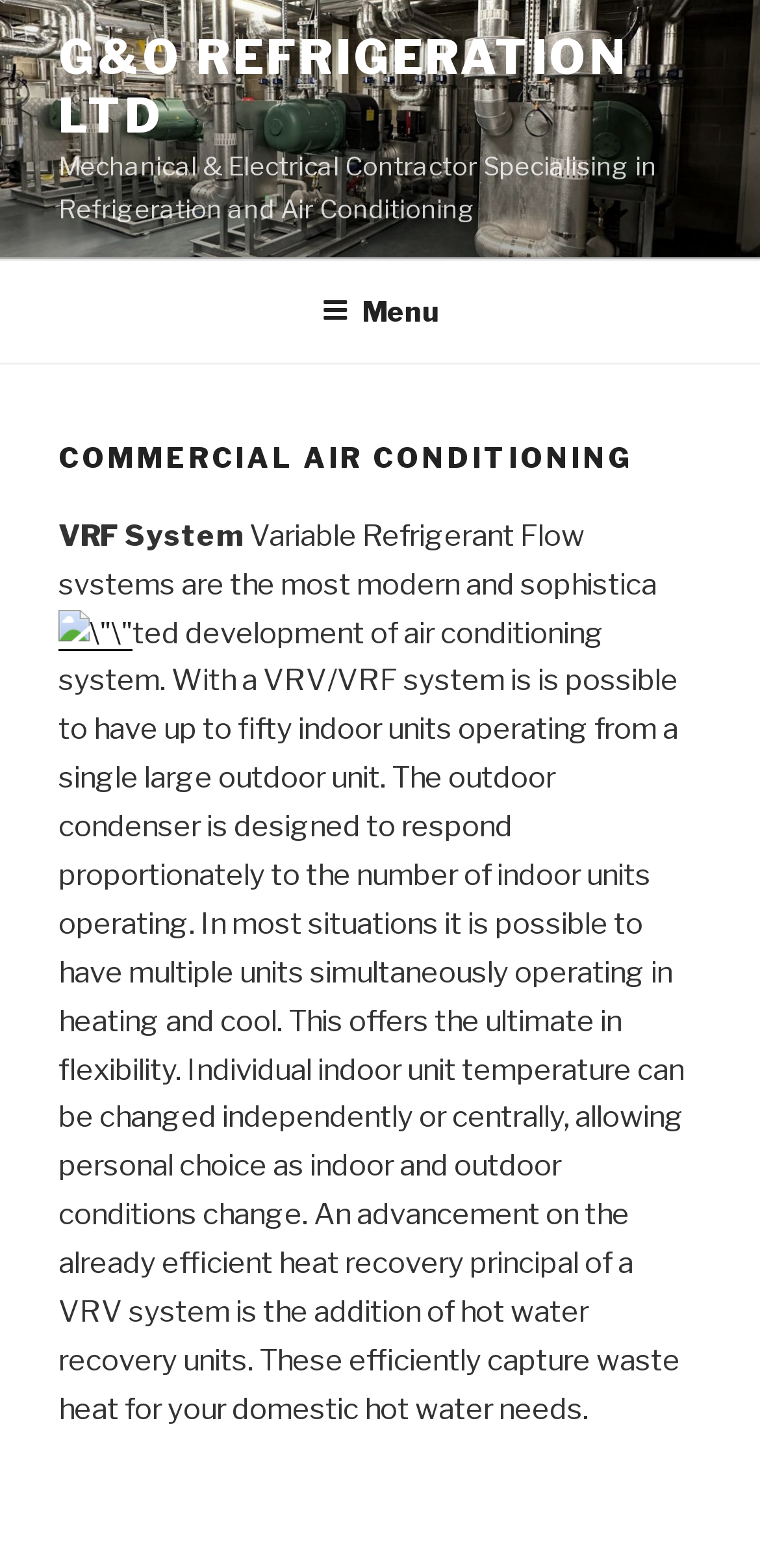What is the benefit of VRF systems?
Answer with a single word or phrase by referring to the visual content.

Flexibility